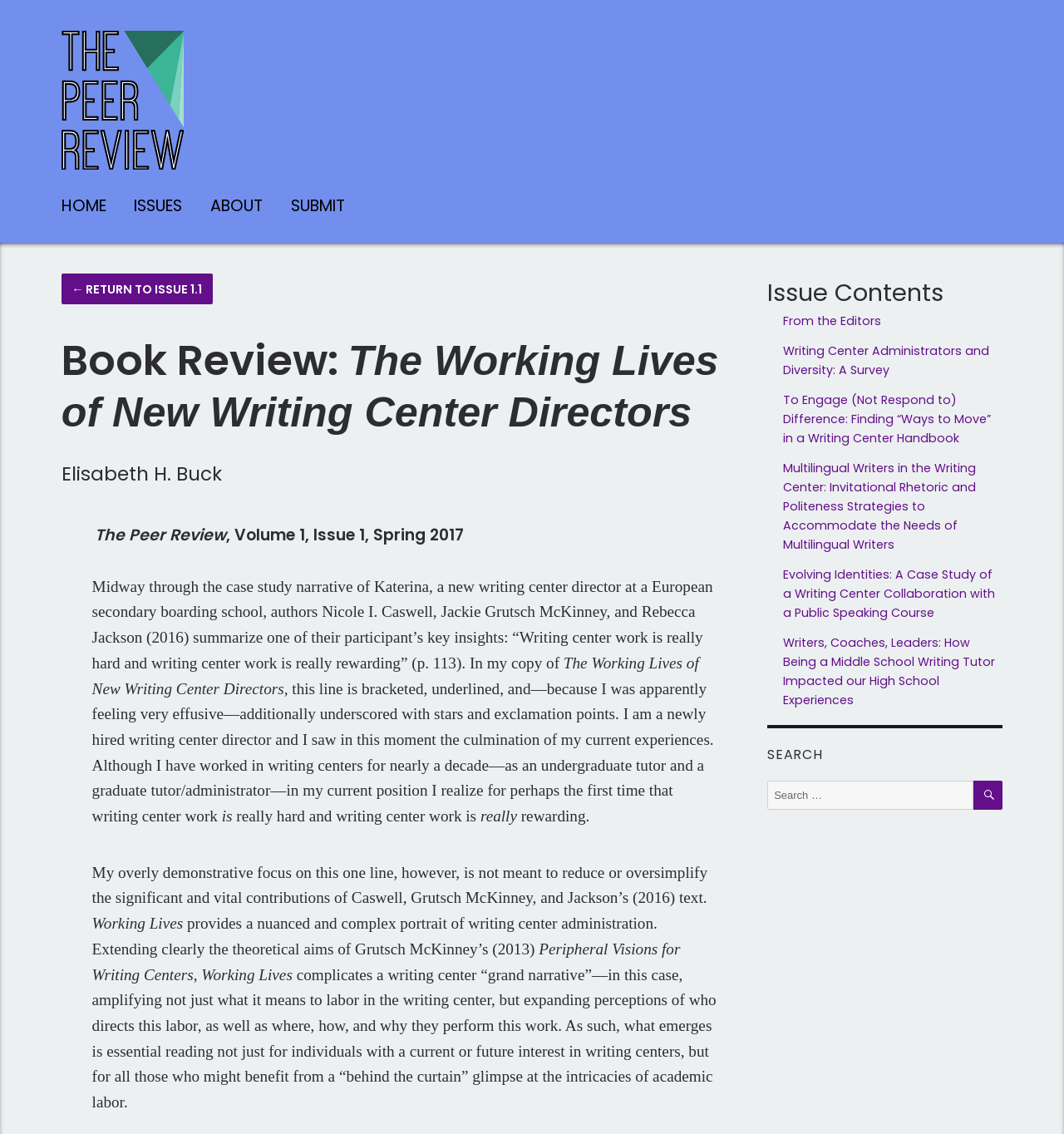What is the title of the section on the right side of the webpage?
Please give a detailed and elaborate explanation in response to the question.

The question asks for the title of the section on the right side of the webpage. By looking at the webpage, we can see that the heading 'Issue Contents' is the title of the section on the right side of the webpage.